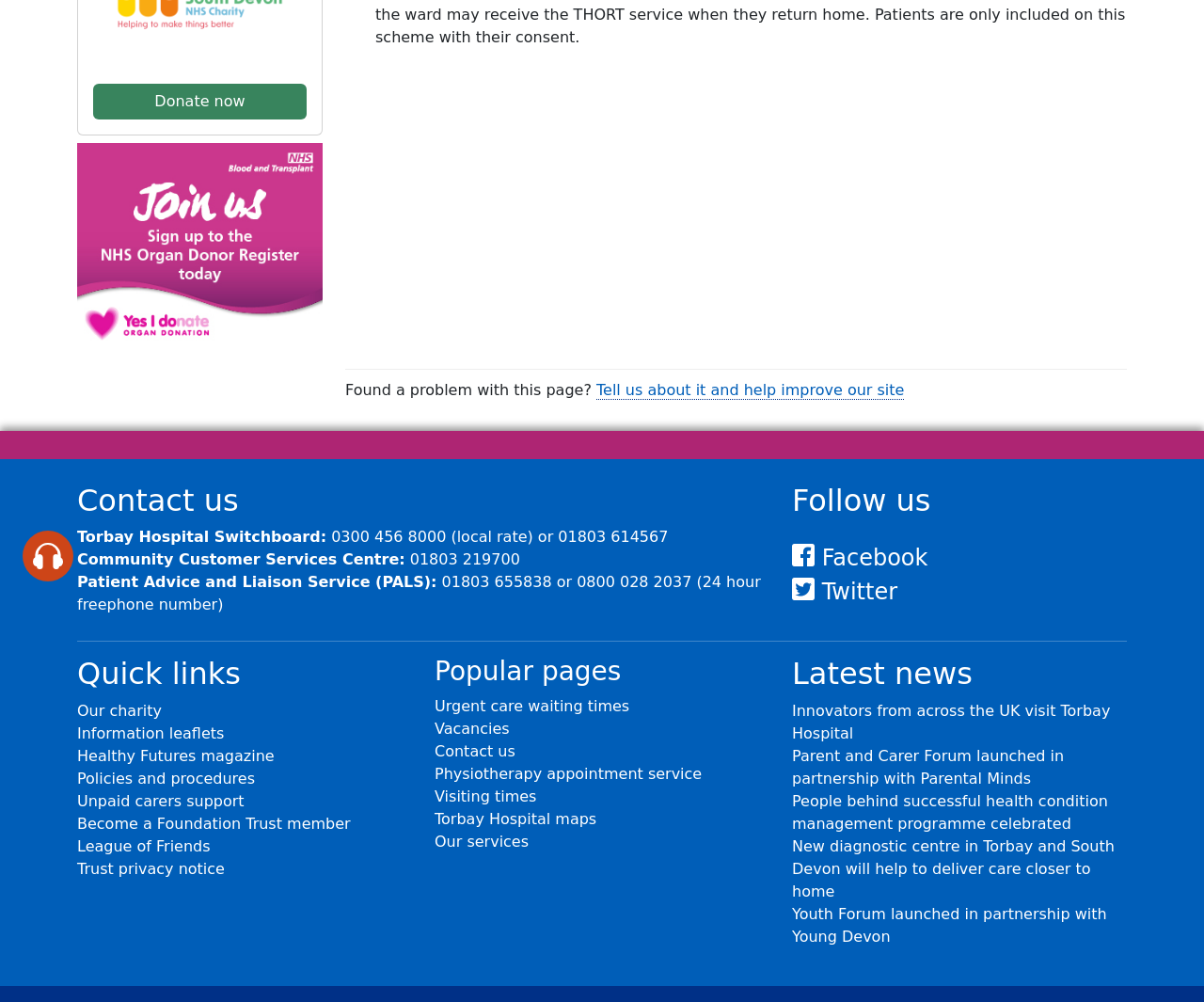Please determine the bounding box coordinates for the element with the description: "Urgent care waiting times".

[0.361, 0.696, 0.523, 0.714]